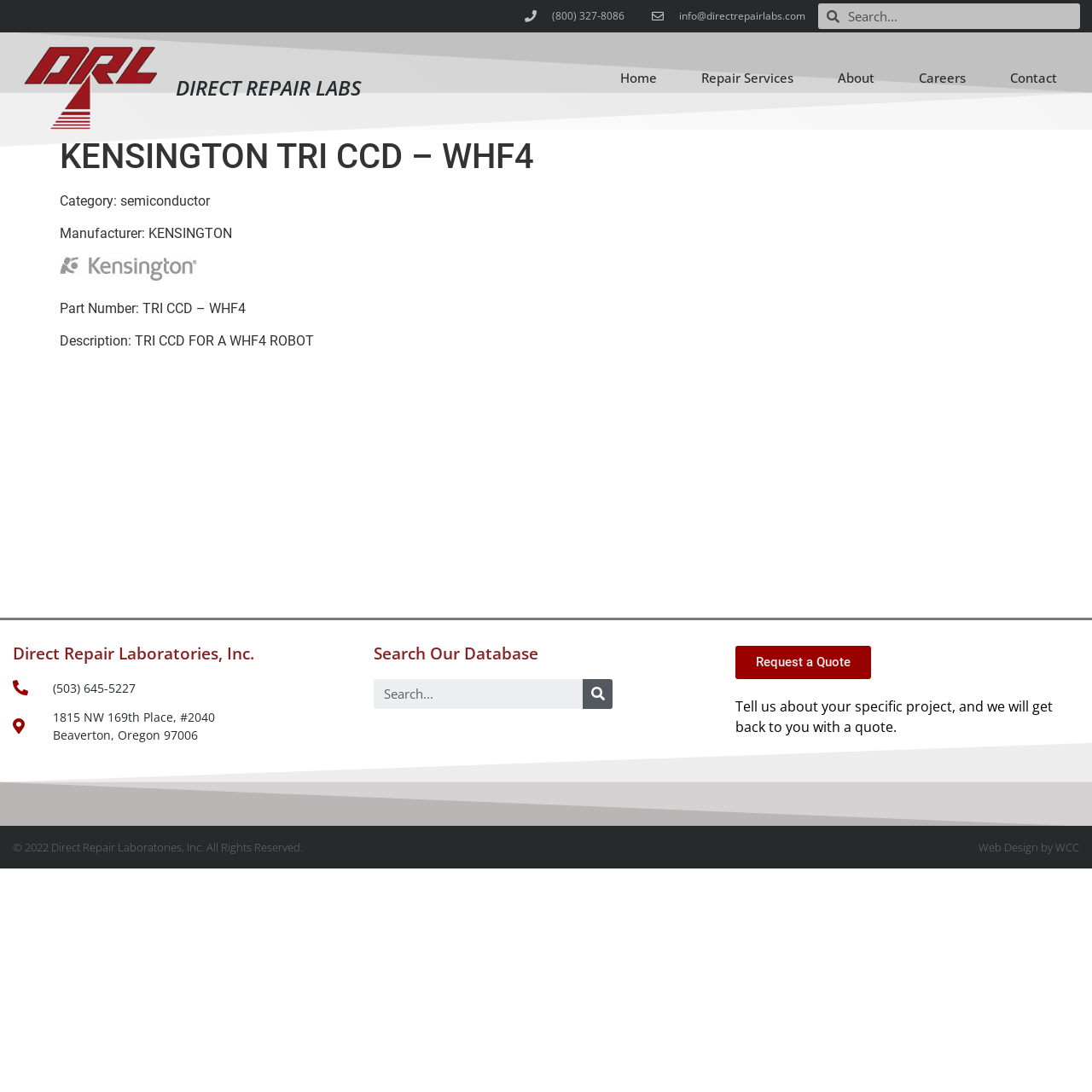From the webpage screenshot, predict the bounding box coordinates (top-left x, top-left y, bottom-right x, bottom-right y) for the UI element described here: Web Design by WCC

[0.896, 0.769, 0.988, 0.783]